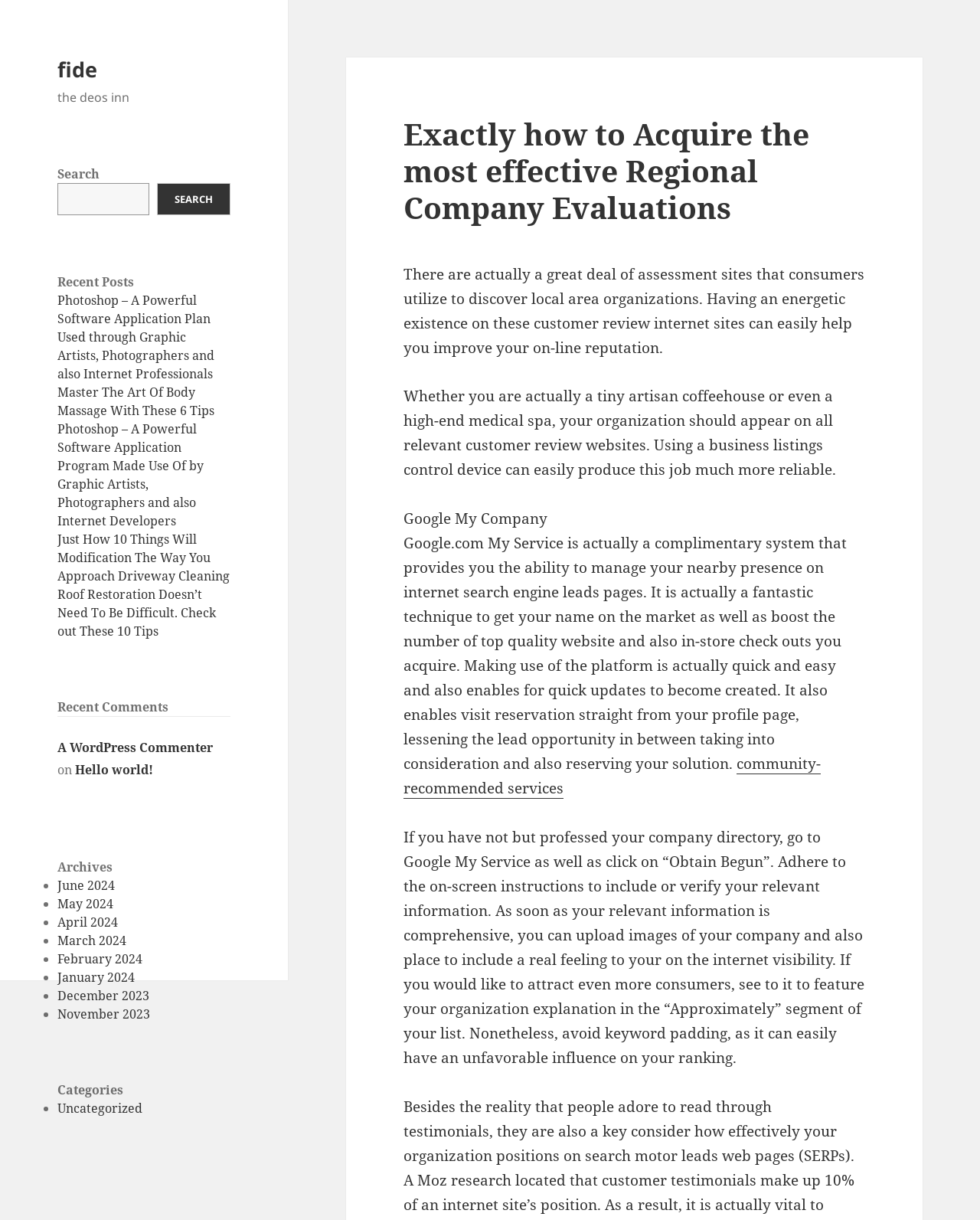With reference to the image, please provide a detailed answer to the following question: What is the purpose of Google My Company?

I read the text on the webpage and found a section about Google My Company, which states that it's a free platform that allows businesses to manage their local presence on search engine leads pages. This suggests that the purpose of Google My Company is to help businesses manage their online presence locally.